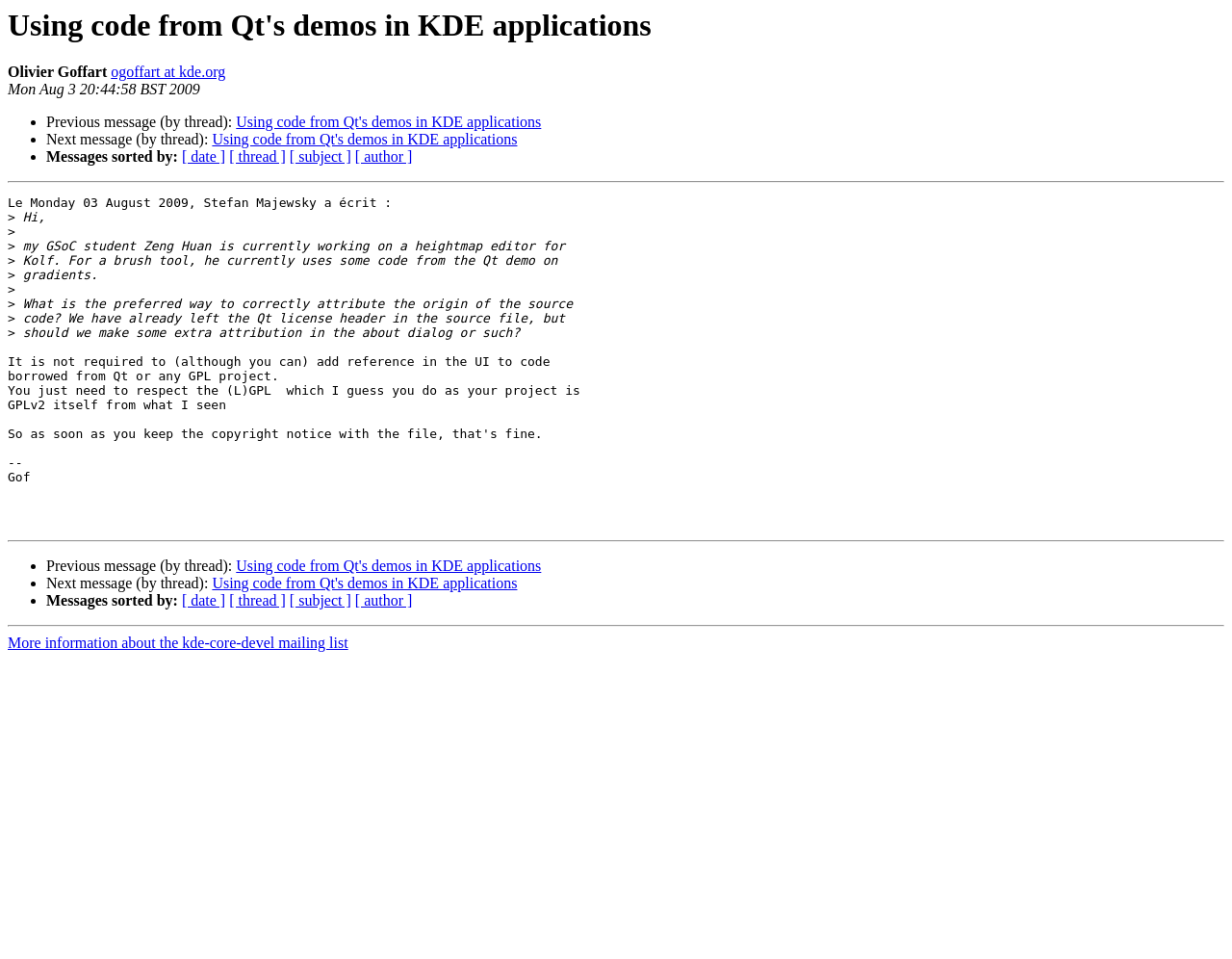What is the name of the student working on a heightmap editor?
Answer the question with just one word or phrase using the image.

Zeng Huan